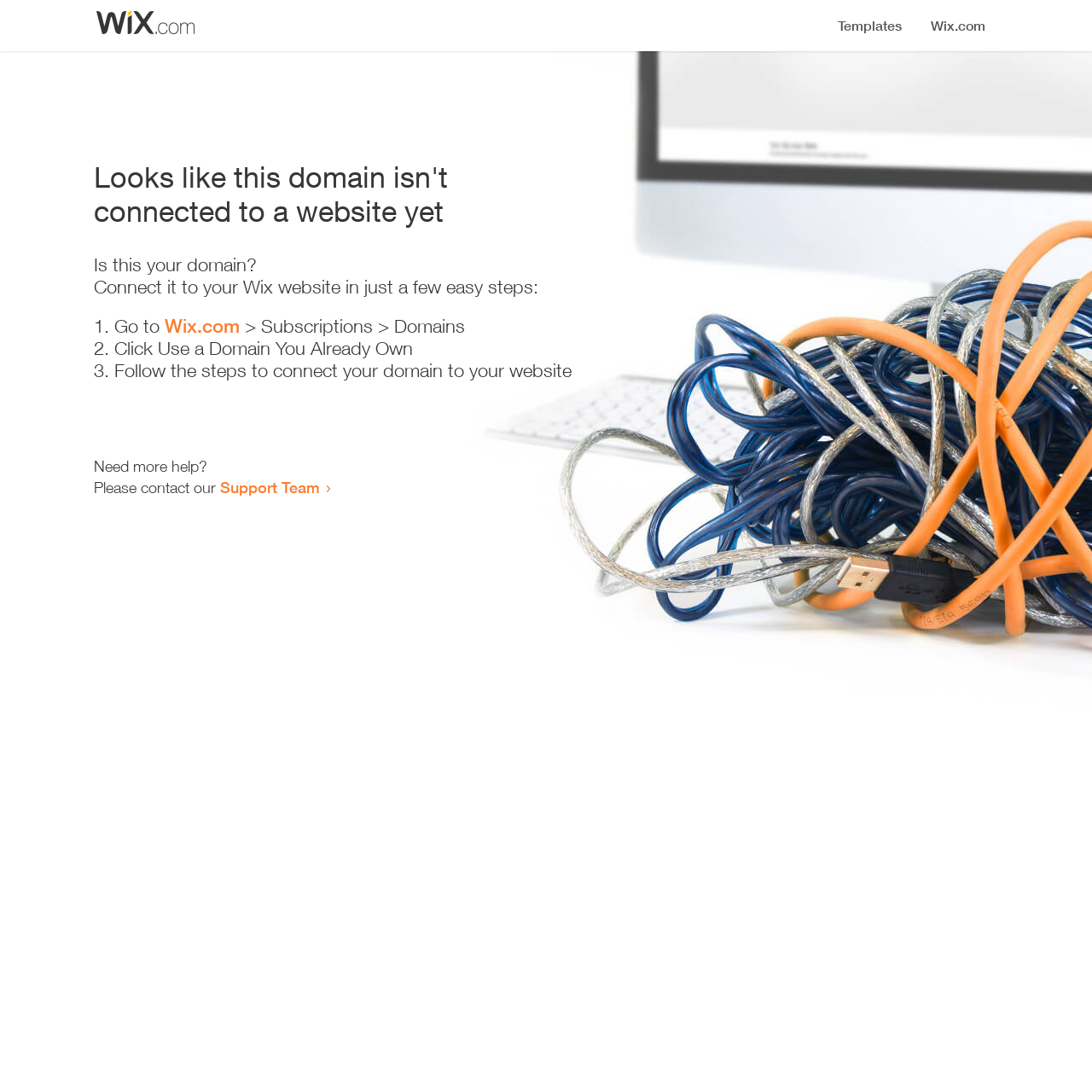What is the first step to connect the domain?
Please provide a comprehensive answer based on the details in the screenshot.

The webpage lists the first step as 'Go to Wix.com', which is followed by further instructions to connect the domain to the website.